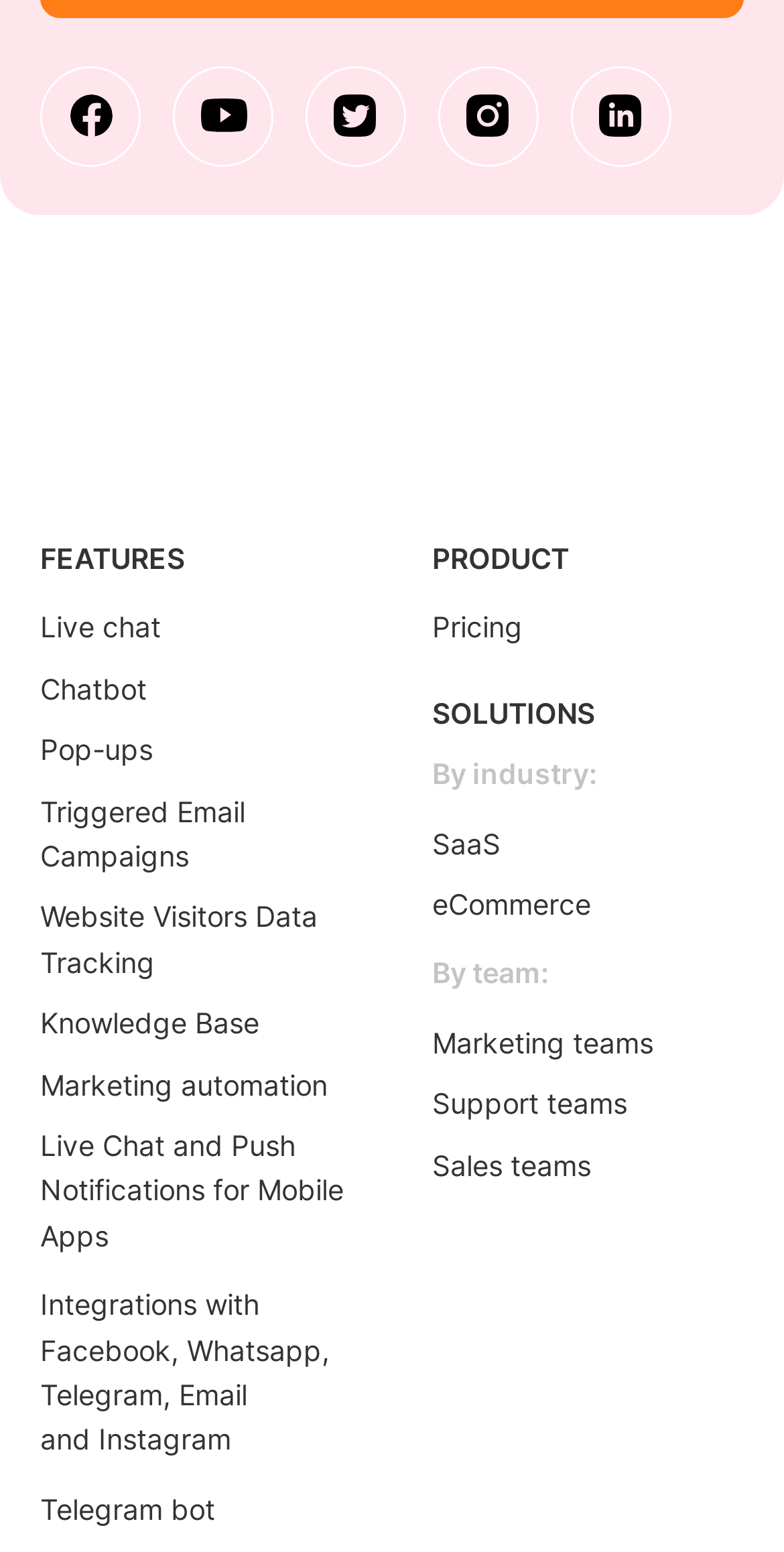How many integrations are listed?
Look at the image and respond with a single word or a short phrase.

5